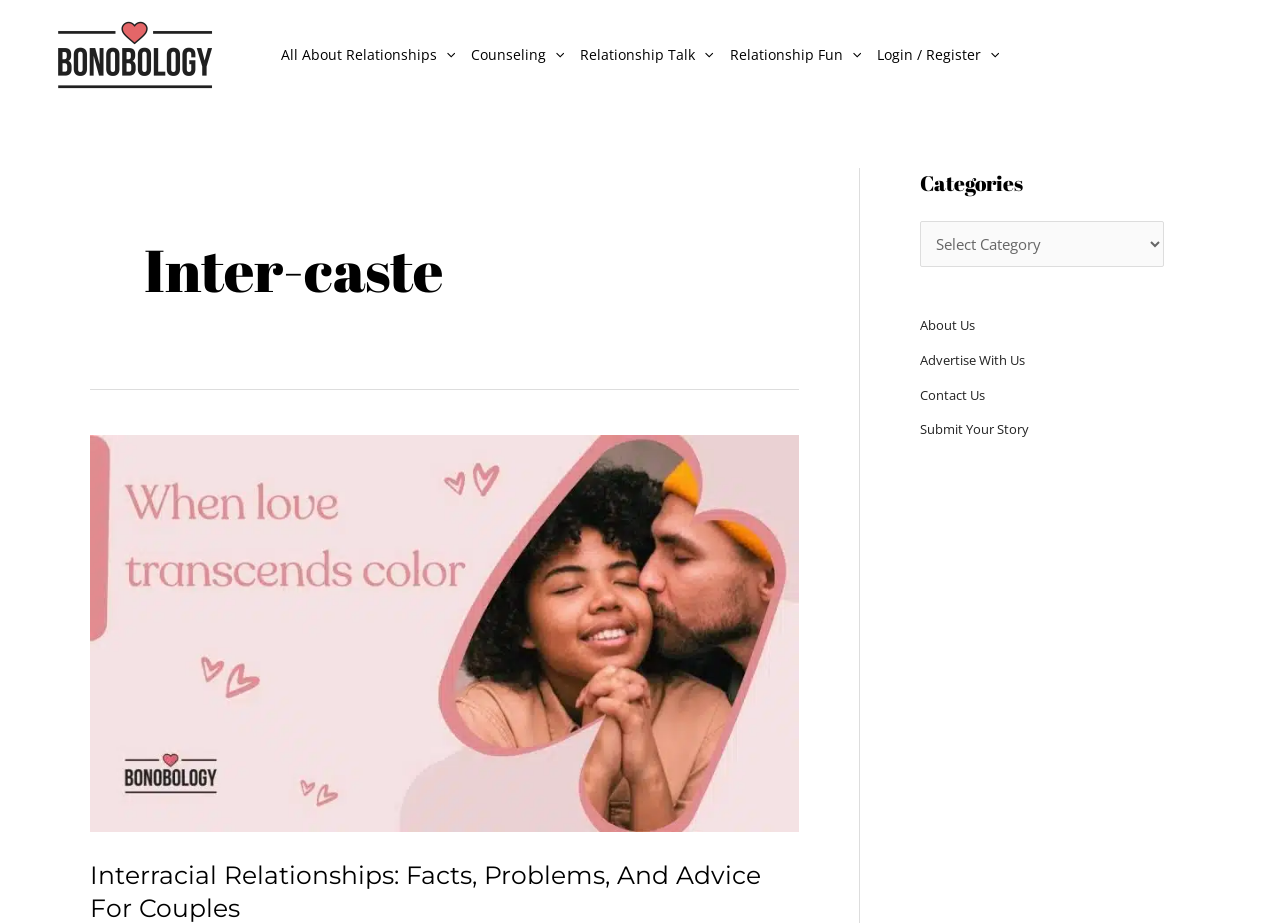Please find and report the bounding box coordinates of the element to click in order to perform the following action: "Share the article". The coordinates should be expressed as four float numbers between 0 and 1, in the format [left, top, right, bottom].

None